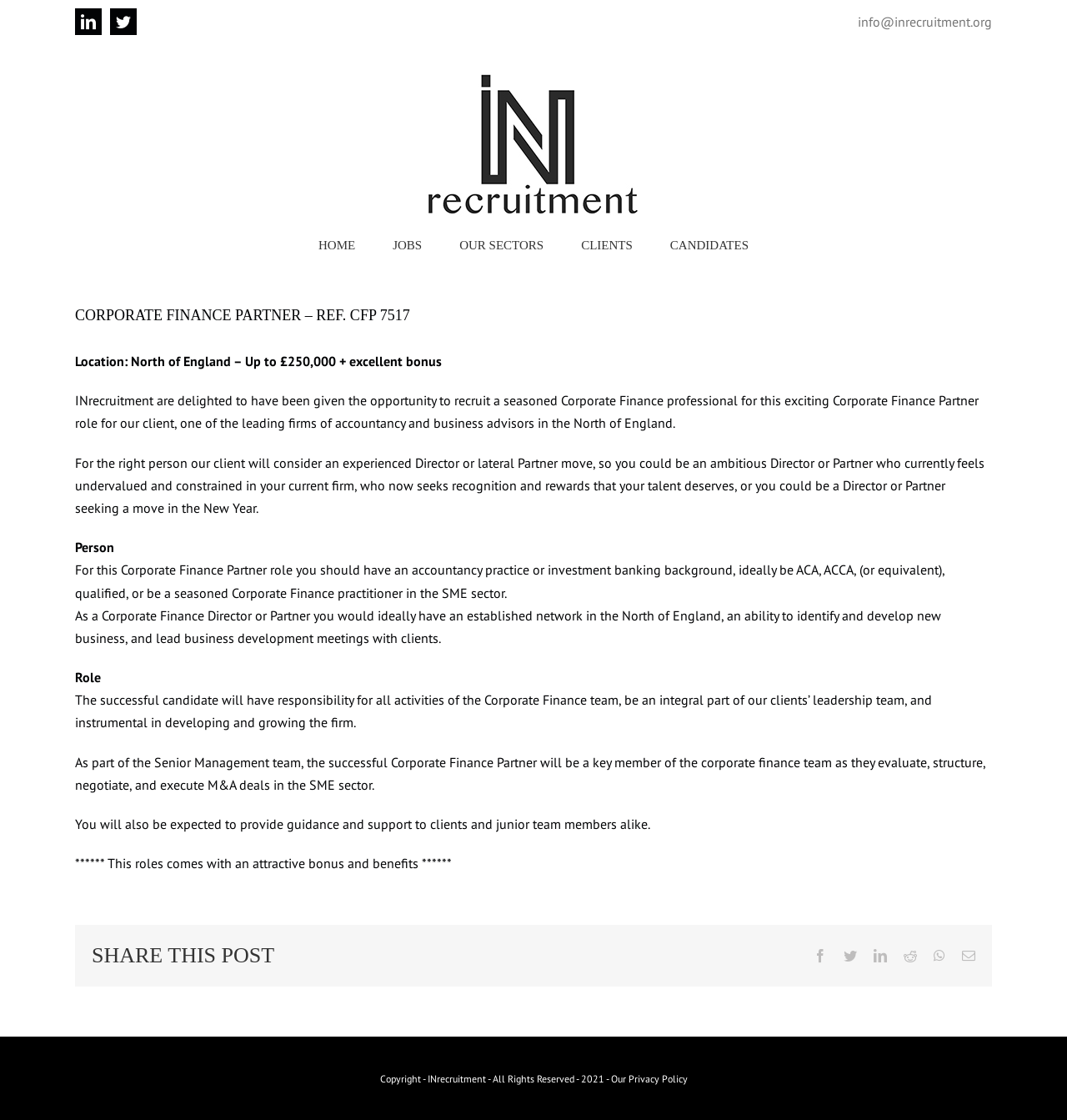Please find the bounding box coordinates for the clickable element needed to perform this instruction: "View the company's privacy policy".

[0.572, 0.958, 0.644, 0.969]